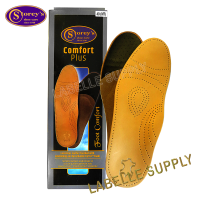What is the brand name of the insoles?
Look at the image and respond with a one-word or short-phrase answer.

Storey's